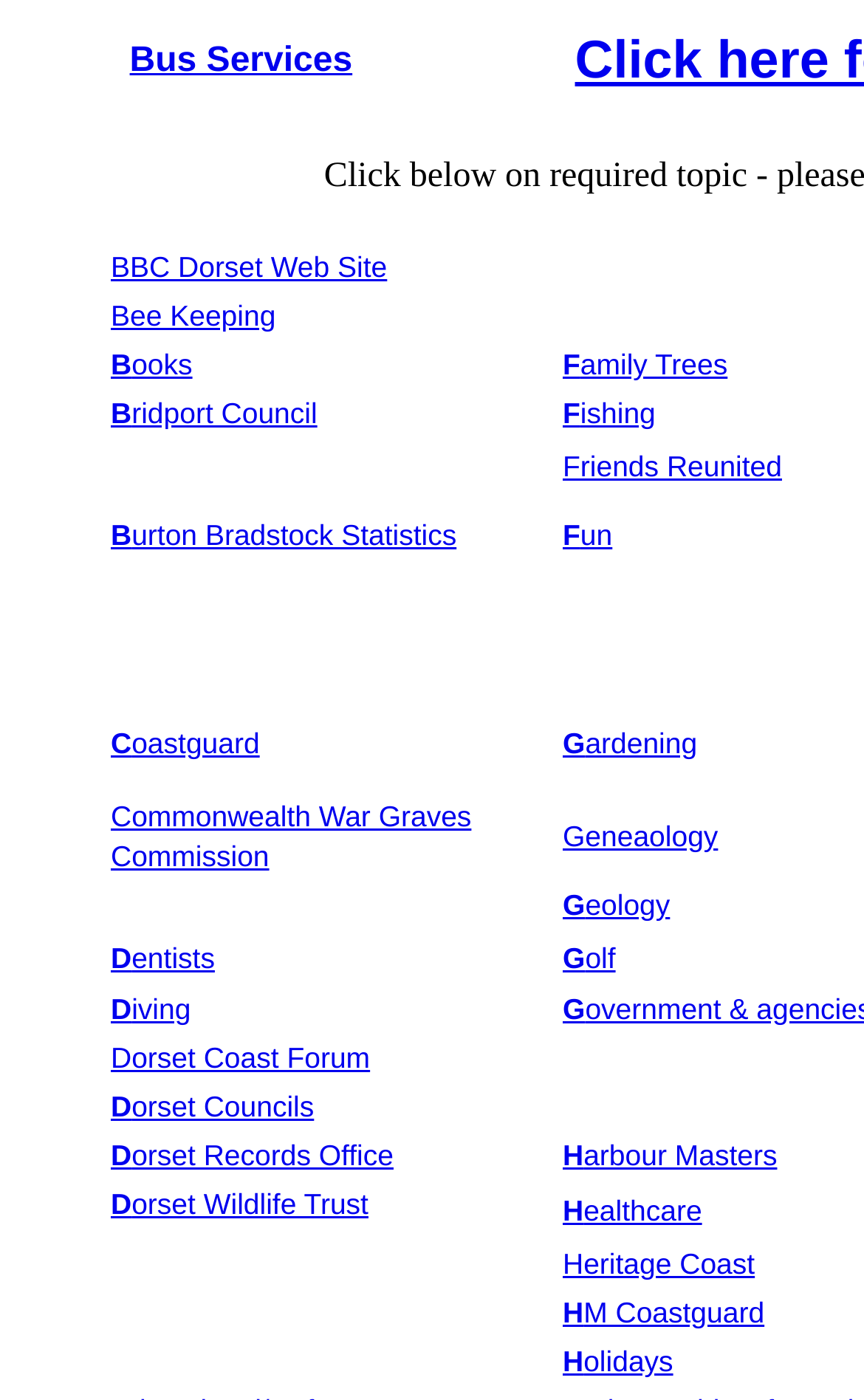Answer the question below in one word or phrase:
How many links are present in the grid cell 'Books'?

3